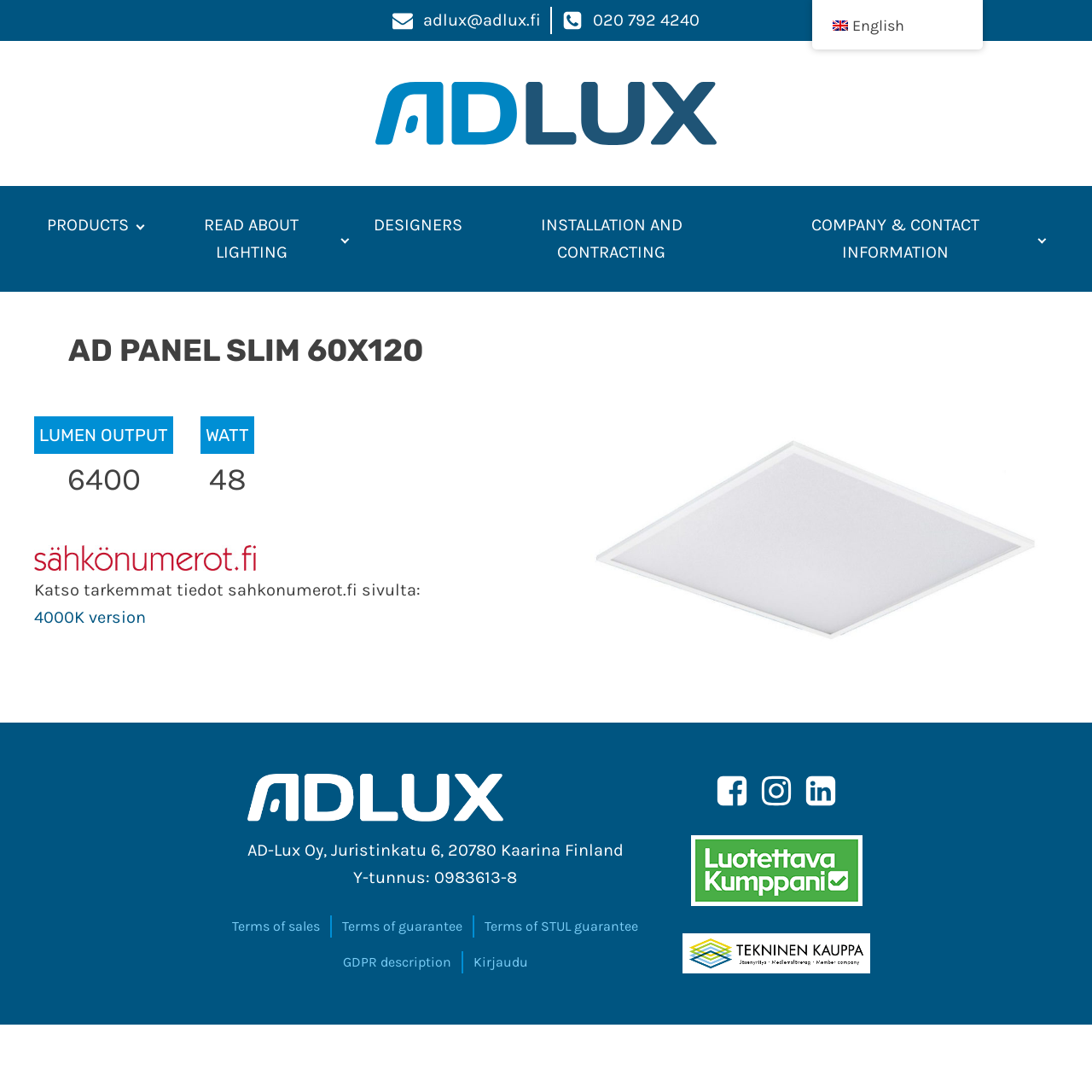Articulate a complete and detailed caption of the webpage elements.

The webpage is about AD PANEL SLIM 60X120, a product from AD-Lux. At the top, there is a logo with an envelope icon and a phone-square icon, accompanied by the company's email address and phone number. 

Below the logo, there are five main navigation links: PRODUCTS, READ ABOUT LIGHTING, DESIGNERS, INSTALLATION AND CONTRACTING, and COMPANY & CONTACT INFORMATION. 

The main content of the page is divided into two sections. The first section is about the product's details, with a heading "AD PANEL SLIM 60X120" and two subheadings "LUMEN OUTPUT" and "WATT" with corresponding values "6400" and "48". There is also a paragraph of text providing additional information about the product.

The second section is about the company's information, with the company's address, business ID, and several links to terms and conditions, guarantees, and GDPR description. There are also links to log in and social media profiles, including Facebook, Instagram, and LinkedIn.

At the very top right corner, there is a language selection link for English.